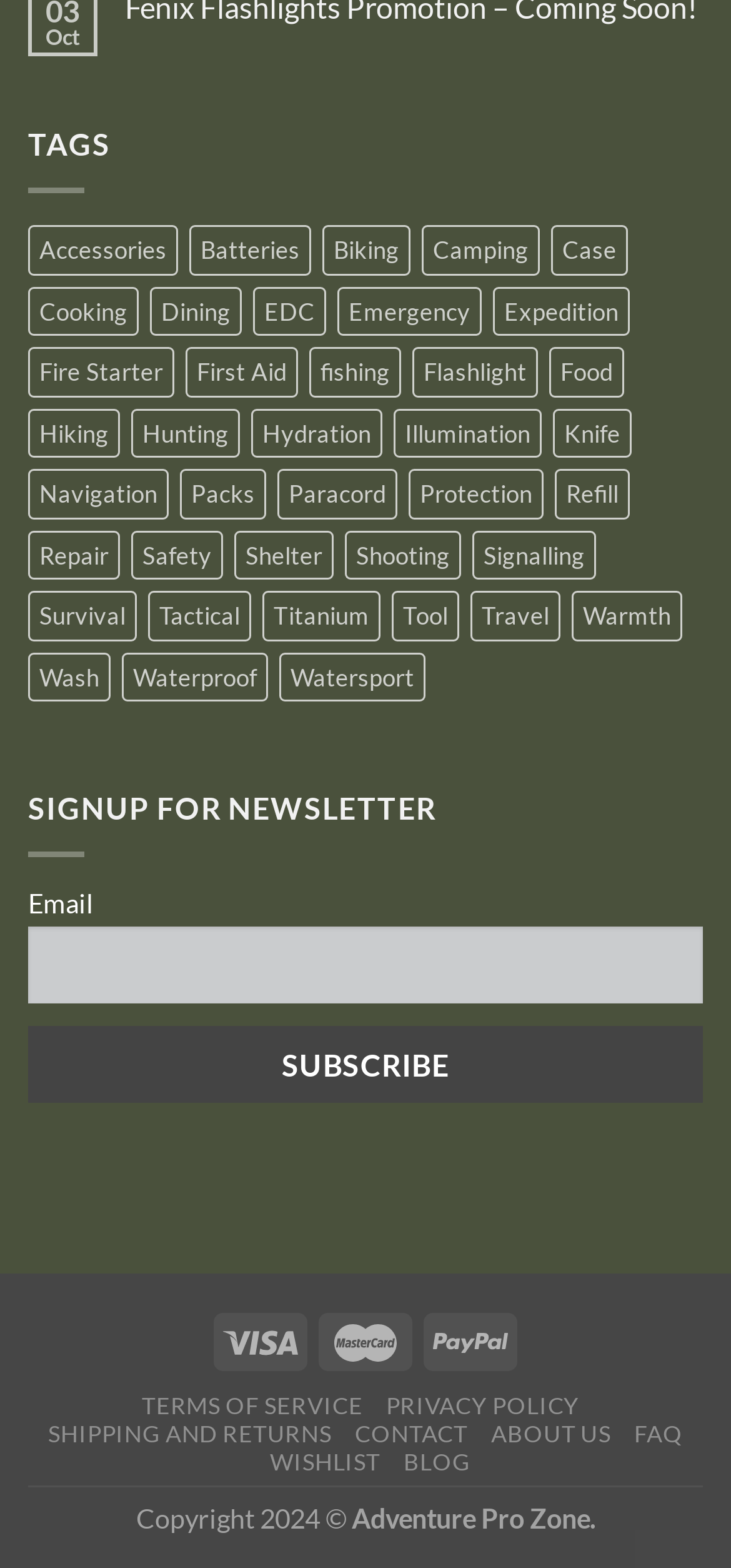Please answer the following question using a single word or phrase: 
What is the name of the company?

Adventure Pro Zone